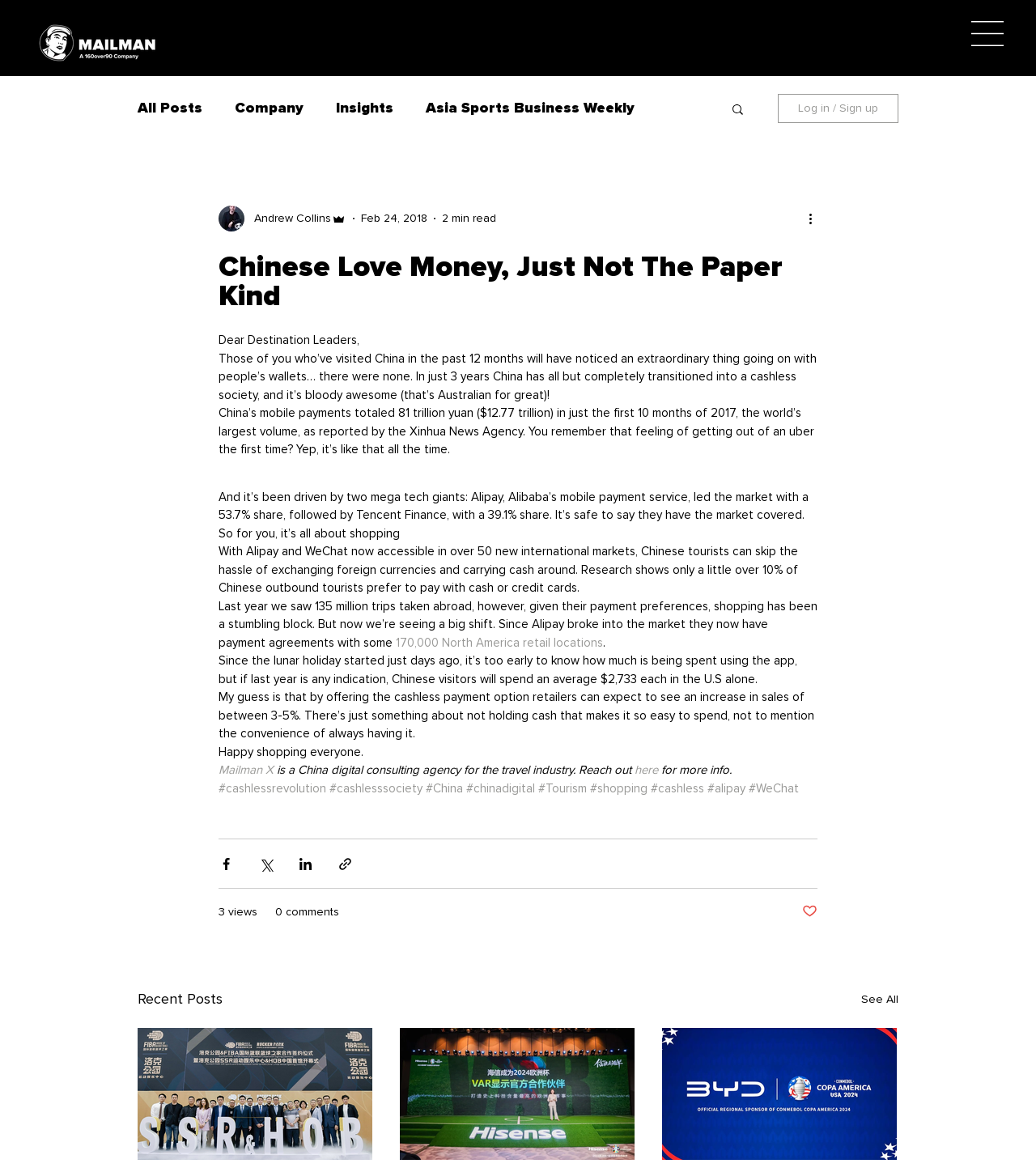What is the name of the digital consulting agency mentioned in the article?
Analyze the image and deliver a detailed answer to the question.

I found the agency name by reading the article content, where it says 'Mailman X is a China digital consulting agency for the travel industry'.